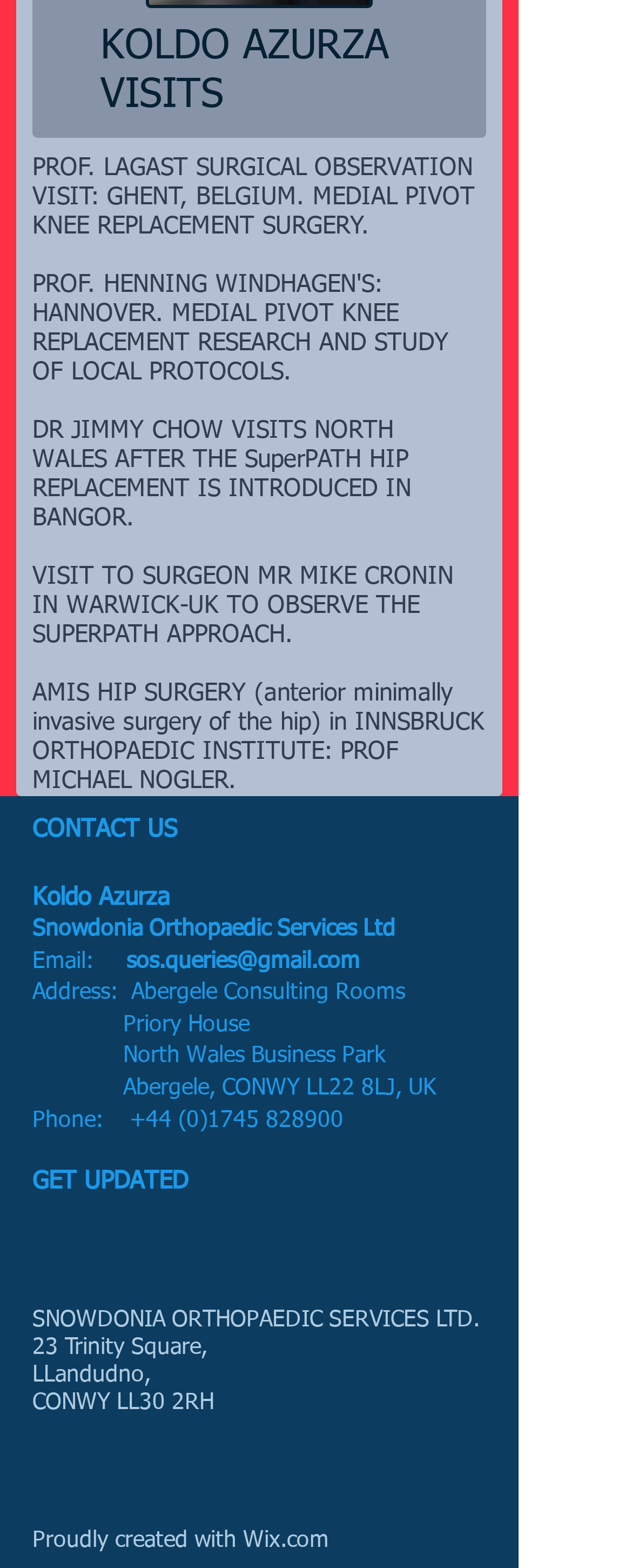Identify the coordinates of the bounding box for the element described below: "aria-label="w-facebook"". Return the coordinates as four float numbers between 0 and 1: [left, top, right, bottom].

[0.038, 0.792, 0.128, 0.828]